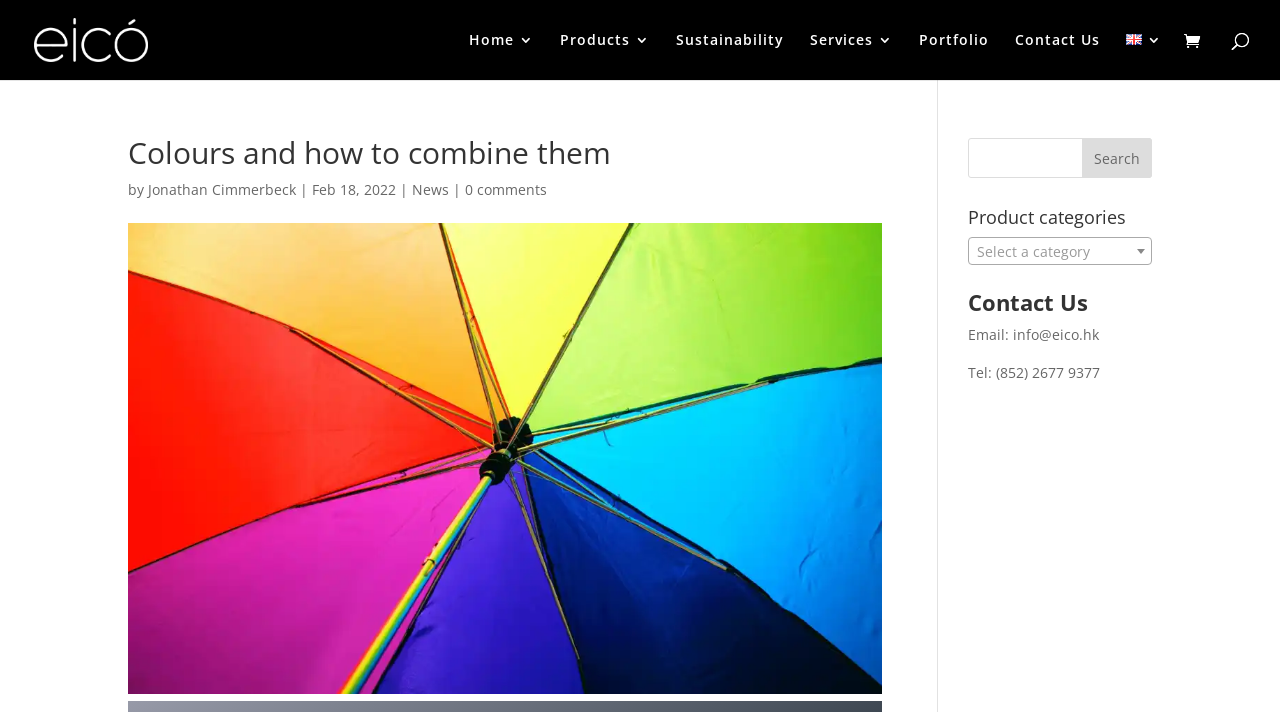Determine the bounding box for the UI element as described: "Select a category". The coordinates should be represented as four float numbers between 0 and 1, formatted as [left, top, right, bottom].

[0.757, 0.335, 0.899, 0.374]